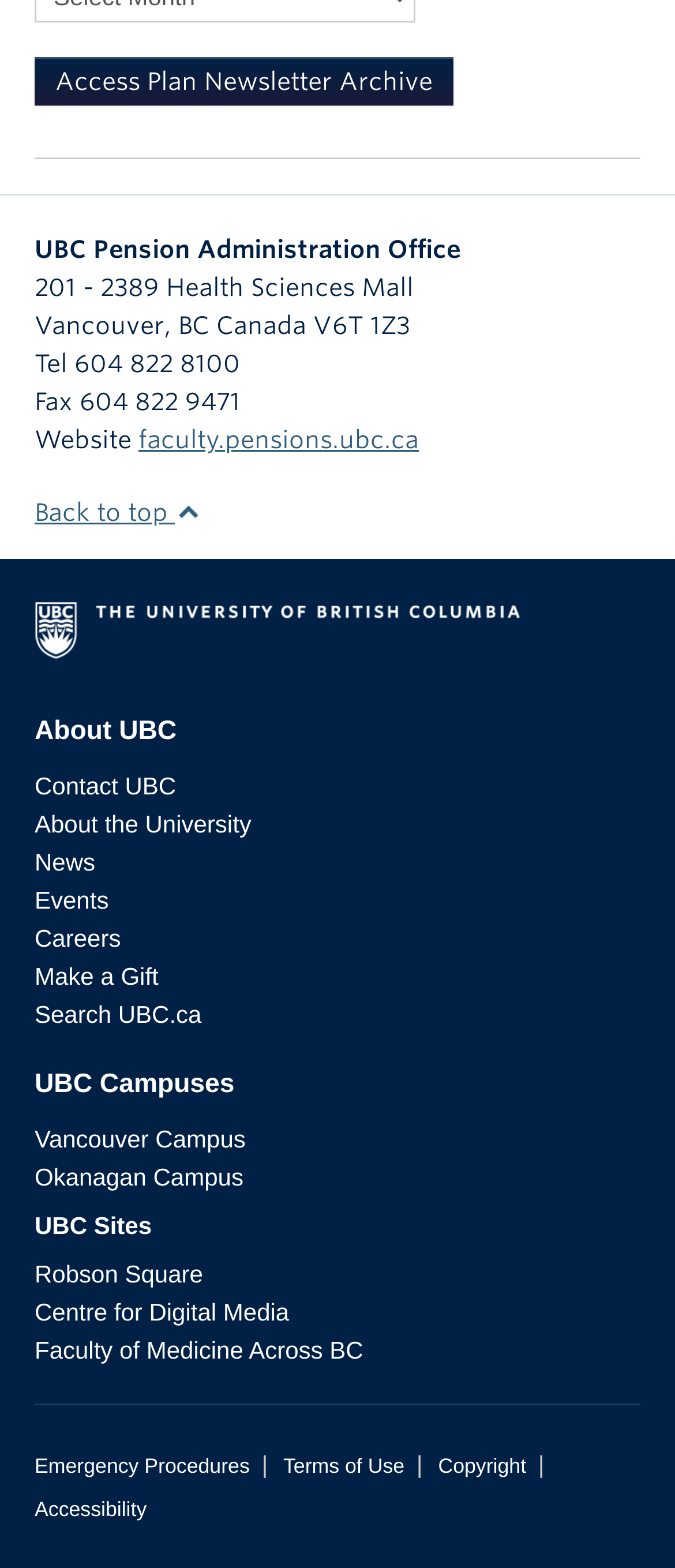Locate the bounding box coordinates of the UI element described by: "Robson Square". Provide the coordinates as four float numbers between 0 and 1, formatted as [left, top, right, bottom].

[0.051, 0.804, 0.301, 0.821]